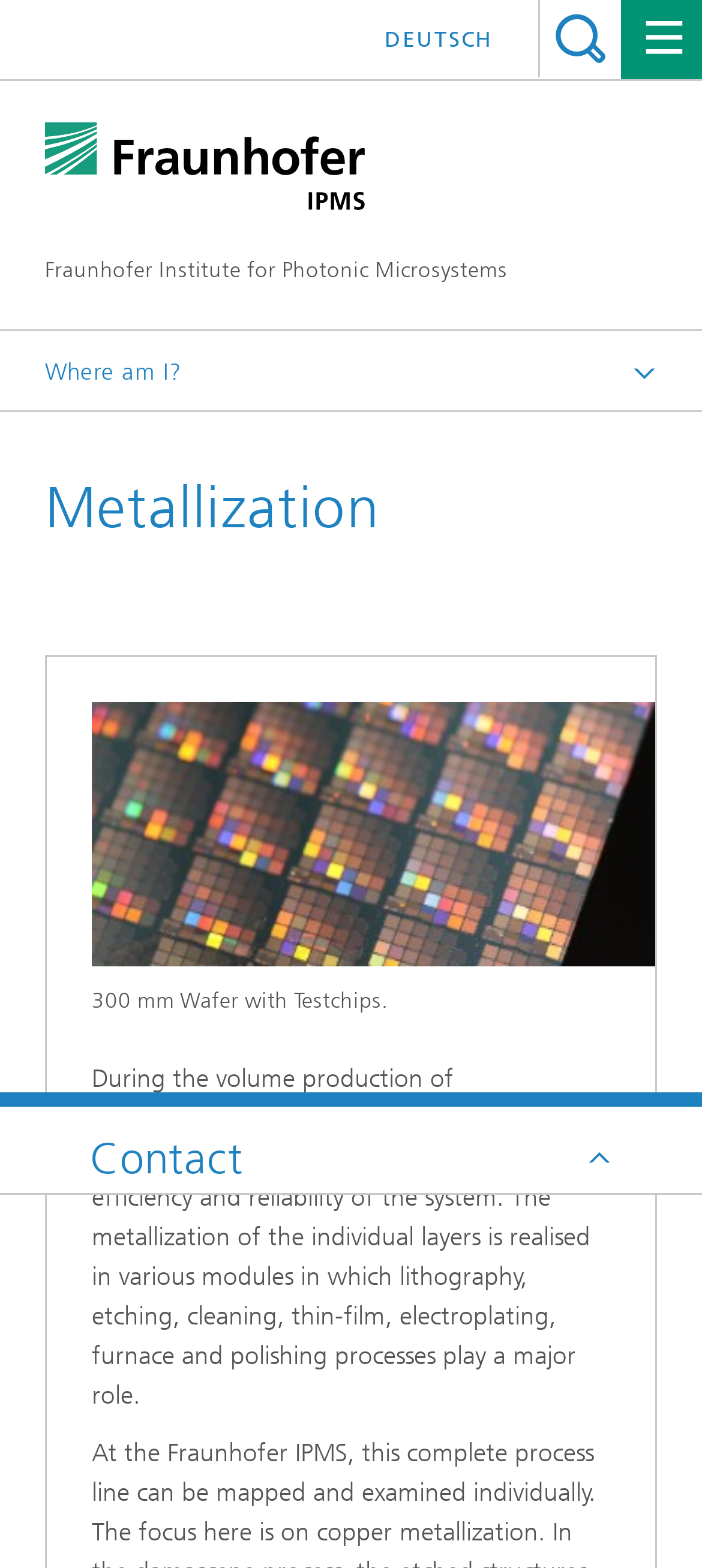What is the contact information section labeled as?
Please describe in detail the information shown in the image to answer the question.

The contact information section is labeled as 'Contact' with a icon, as indicated by the heading 'Contact'.